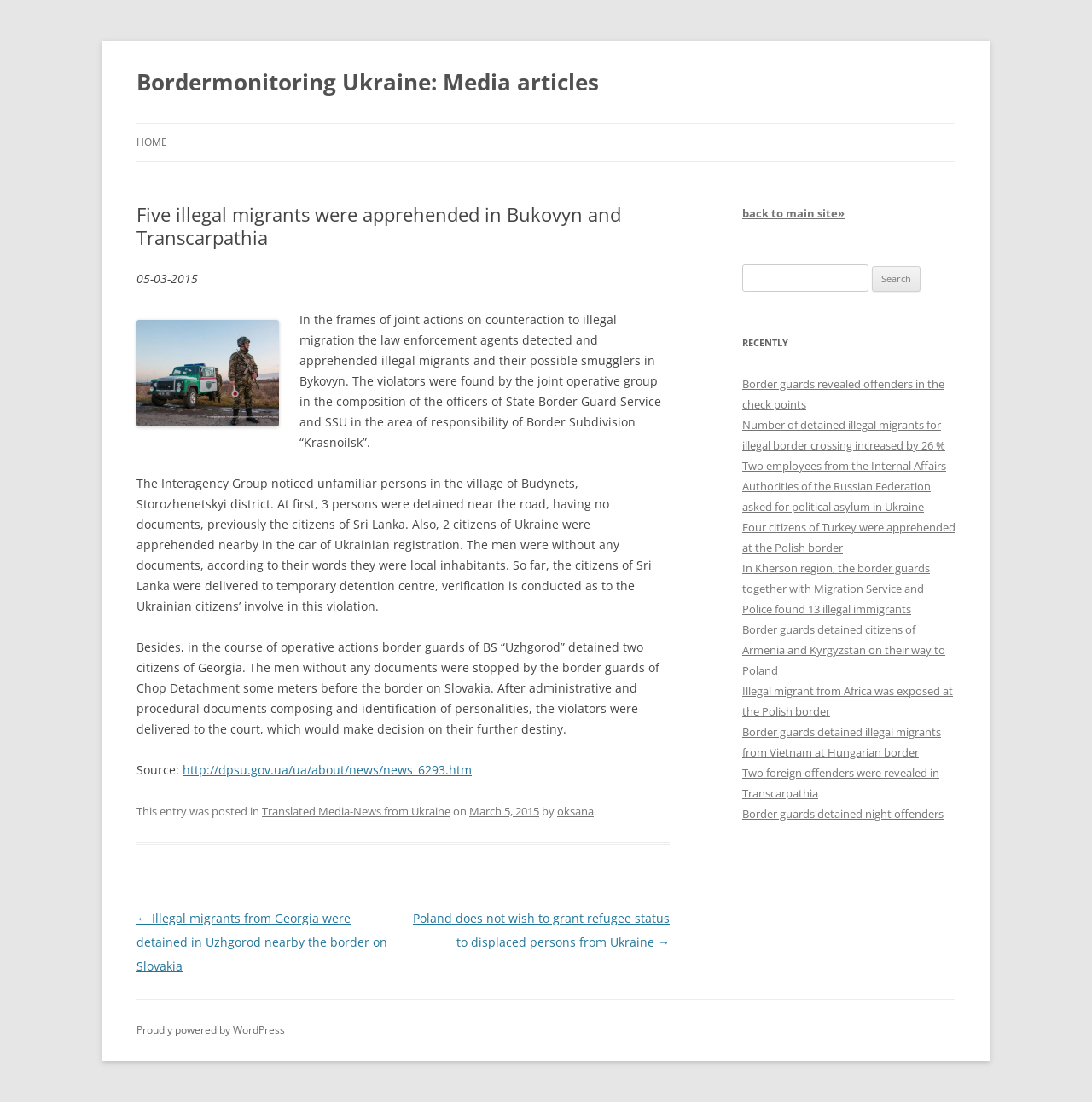Describe every aspect of the webpage comprehensively.

This webpage is about Bordermonitoring Ukraine, a media outlet that reports on news related to border control and migration. At the top of the page, there is a heading that reads "Bordermonitoring Ukraine: Media articles". Below this heading, there is a link to skip to the content of the page.

The main content of the page is an article titled "Five illegal migrants were apprehended in Bukovyn and Transcarpathia". The article is dated March 5, 2015, and features an image related to the news story. The text of the article describes how law enforcement agents detected and apprehended illegal migrants and their possible smugglers in Bykovyn. The article also mentions that two citizens of Georgia were detained by border guards.

Below the article, there are links to other news stories, including "Illegal migrants from Georgia were detained in Uzhgorod nearby the border on Slovakia" and "Poland does not wish to grant refugee status to displaced persons from Ukraine".

On the right-hand side of the page, there is a section with a heading that reads "back to main site»", which contains a link to return to the main site. Below this, there is a search bar where users can search for specific keywords. There is also a section titled "RECENTLY" that lists several recent news articles, including "Border guards revealed offenders in the check points" and "Four citizens of Turkey were apprehended at the Polish border".

At the bottom of the page, there is a footer section that contains a link to the source of the article and a copyright notice. There is also a link to WordPress, the platform that powers the website.